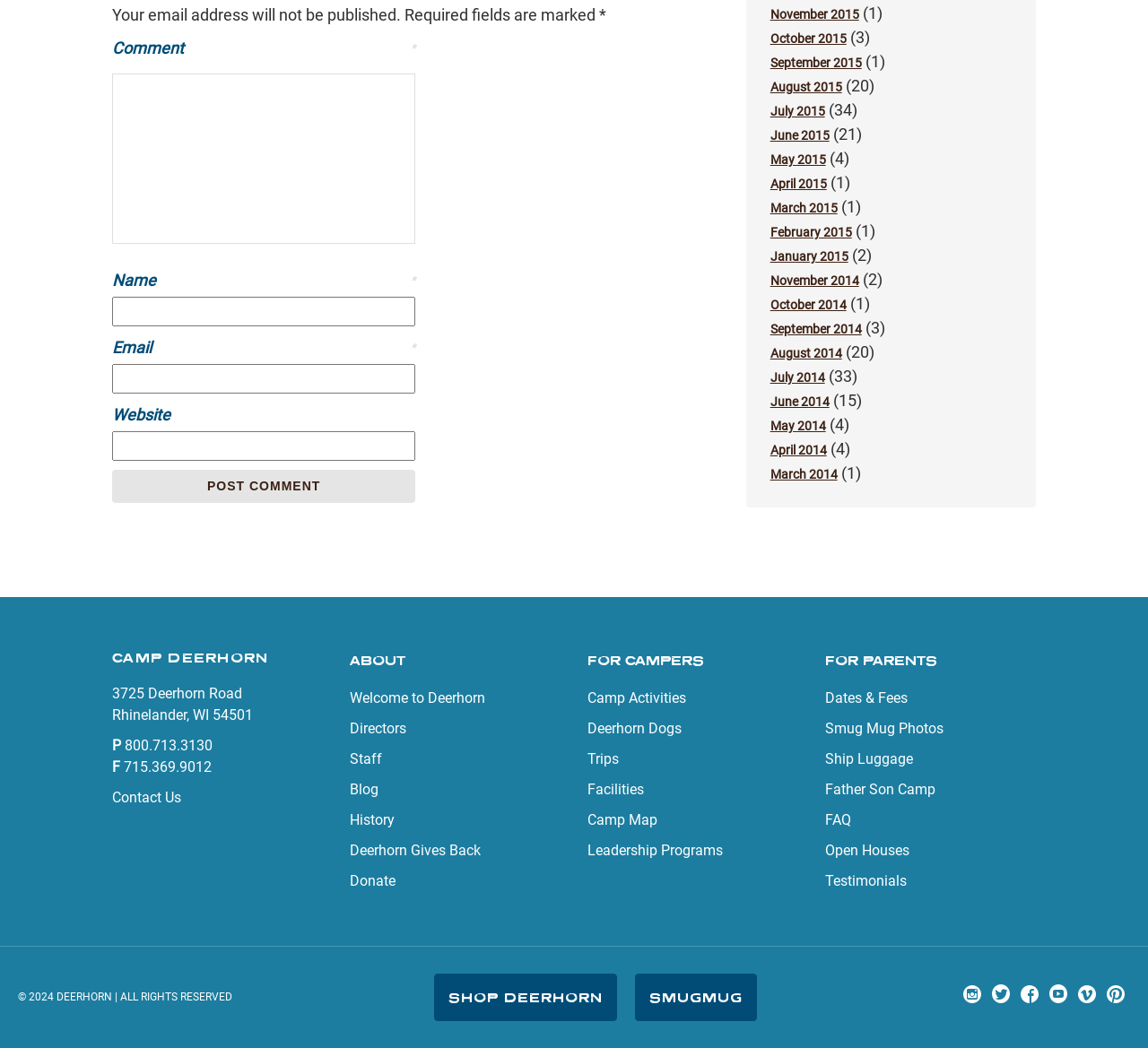Using the details in the image, give a detailed response to the question below:
Can I donate to the camp?

There is a link to 'Donate' under the 'About' category, which suggests that users can donate to the camp. This link likely leads to a page where users can make a donation.